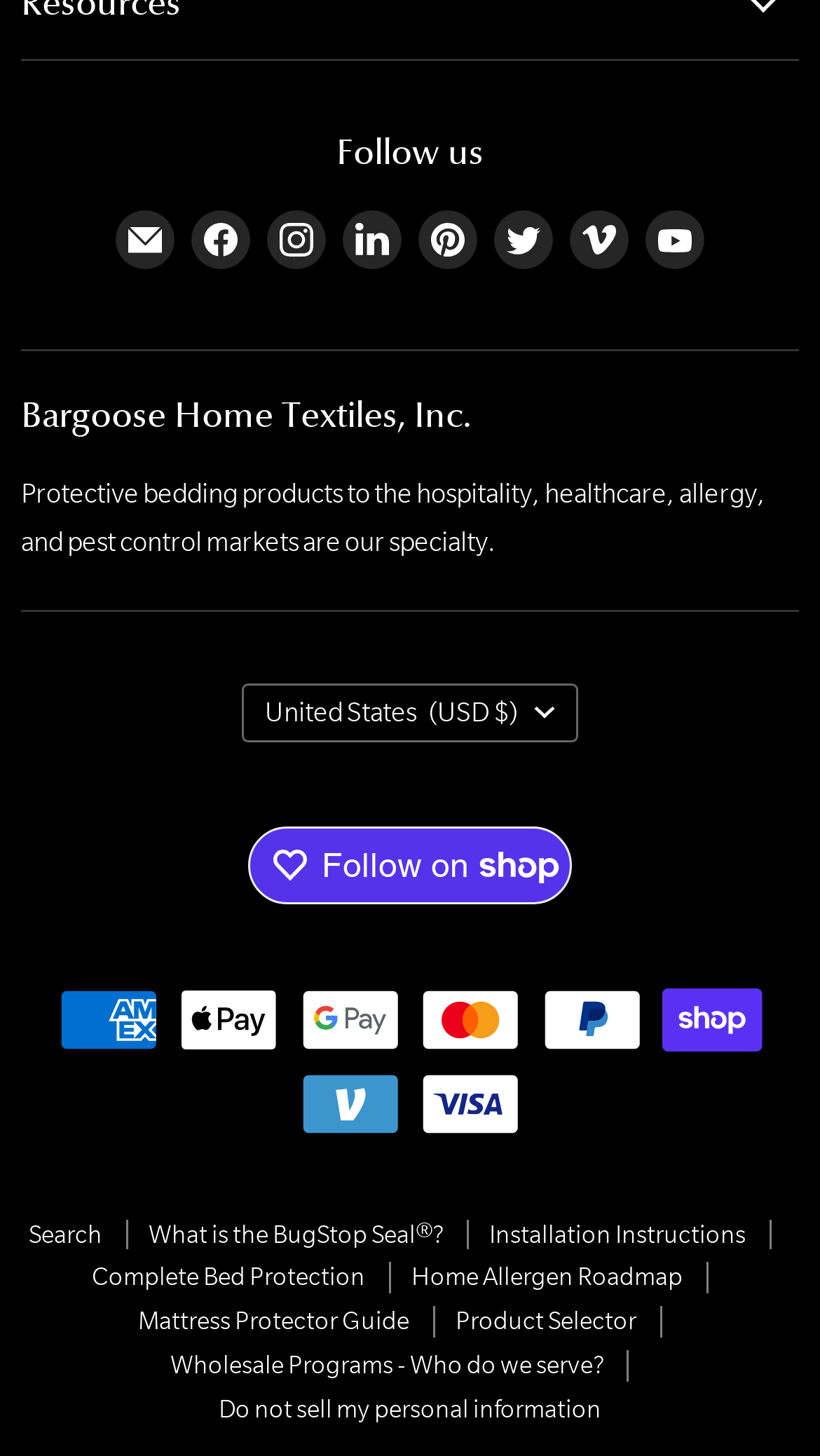Reply to the question with a brief word or phrase: What is the default country selected?

United States